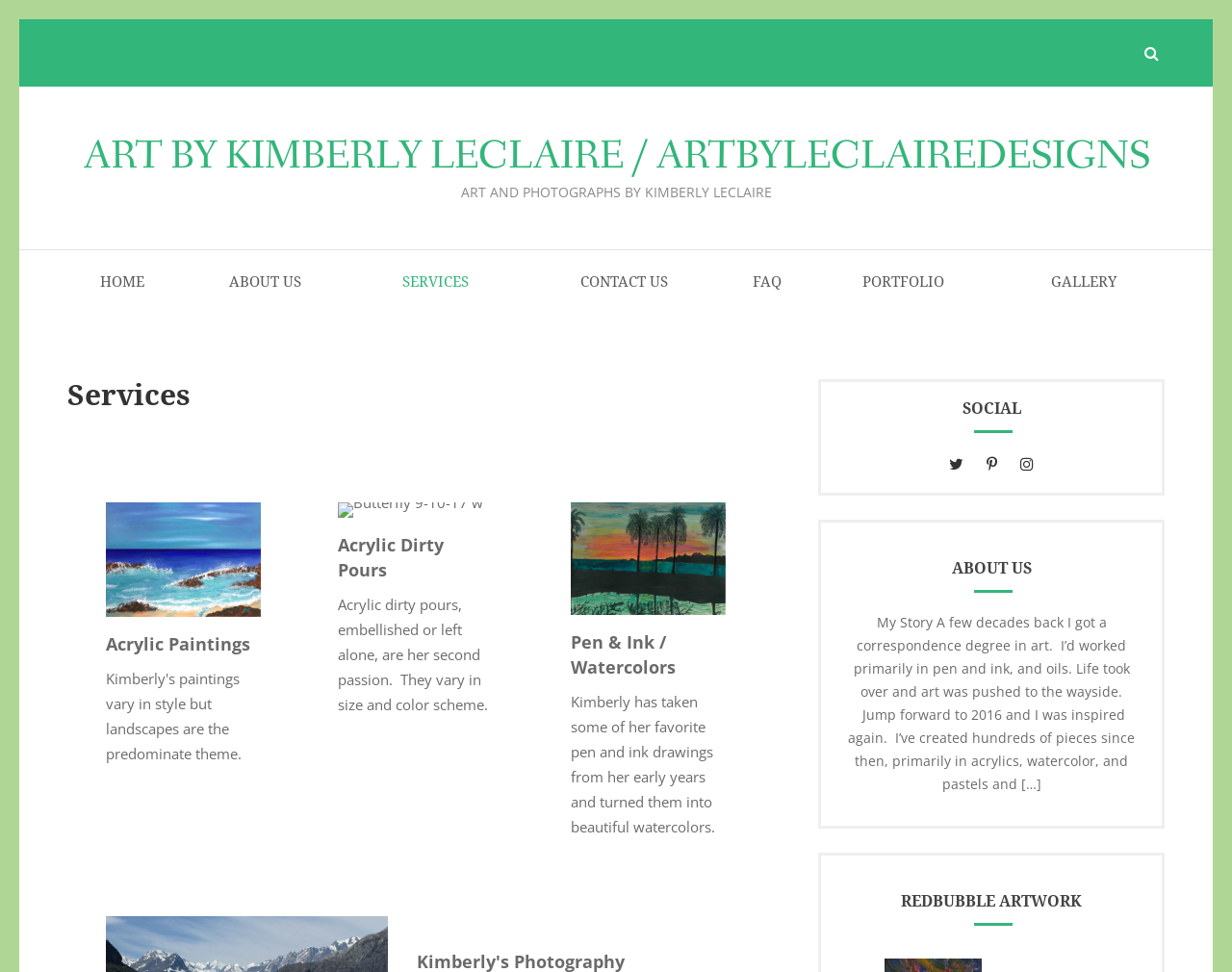Consider the image and give a detailed and elaborate answer to the question: 
What social media platforms are linked on this webpage?

The webpage has a section labeled 'SOCIAL' which contains three links with icons that resemble Facebook, Twitter, and Instagram logos. This suggests that the webpage is linking to the artist's social media profiles on these platforms.